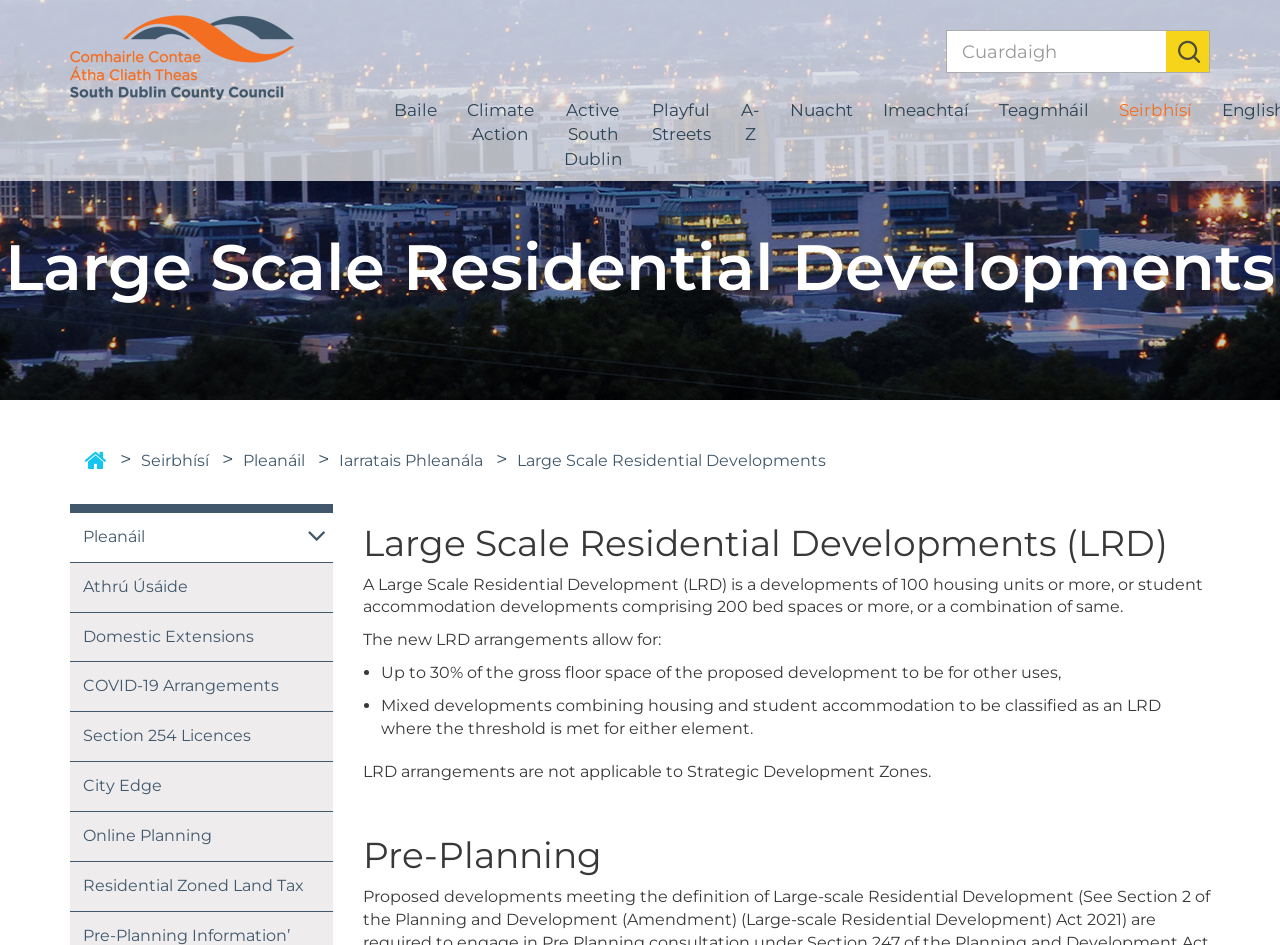Using the details in the image, give a detailed response to the question below:
What is the purpose of the search box?

The search box is located in the top right corner of the webpage, and it allows users to search for specific content within the website.